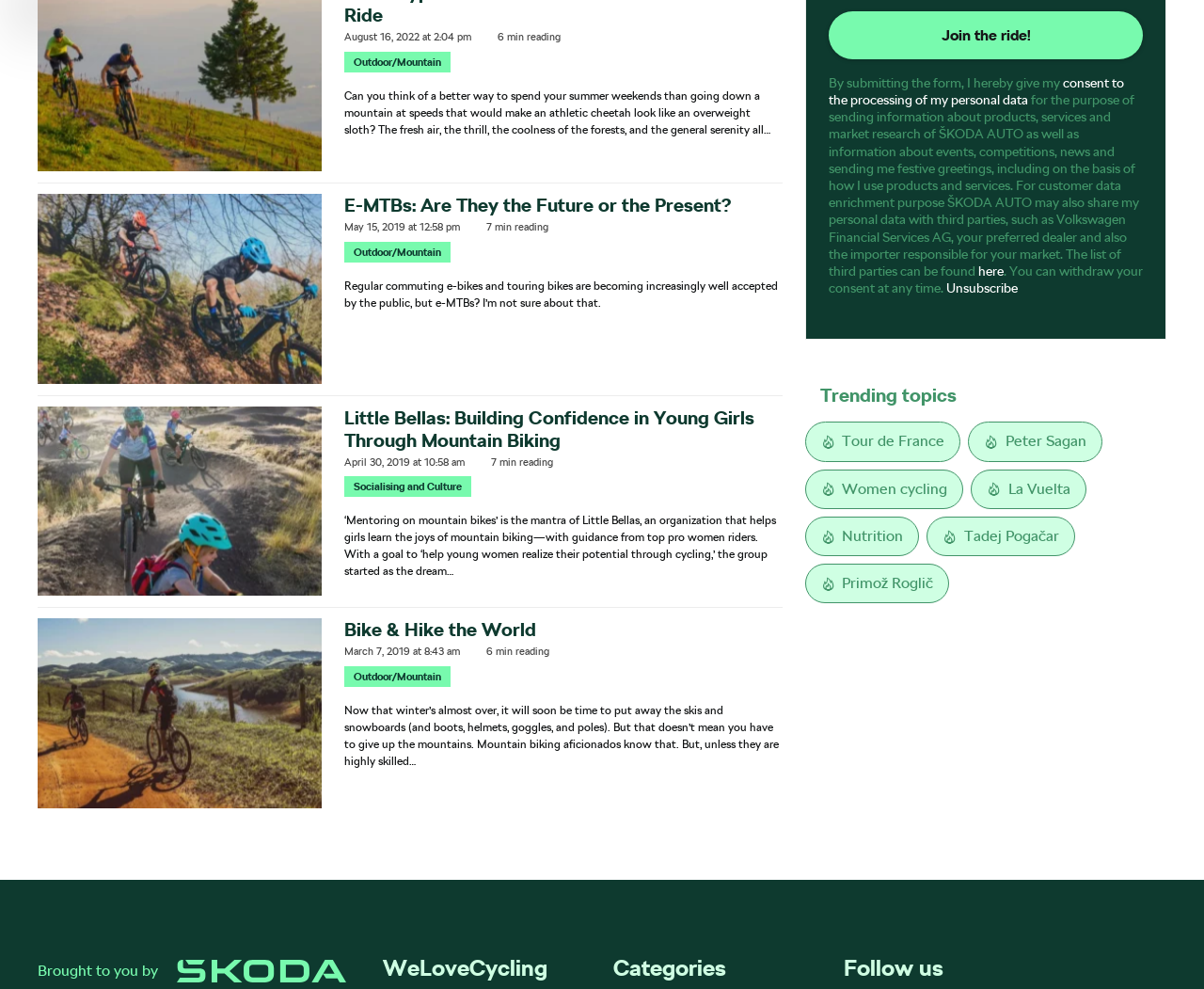Determine the bounding box coordinates for the area that needs to be clicked to fulfill this task: "View the 'Trending topics'". The coordinates must be given as four float numbers between 0 and 1, i.e., [left, top, right, bottom].

[0.669, 0.374, 0.969, 0.427]